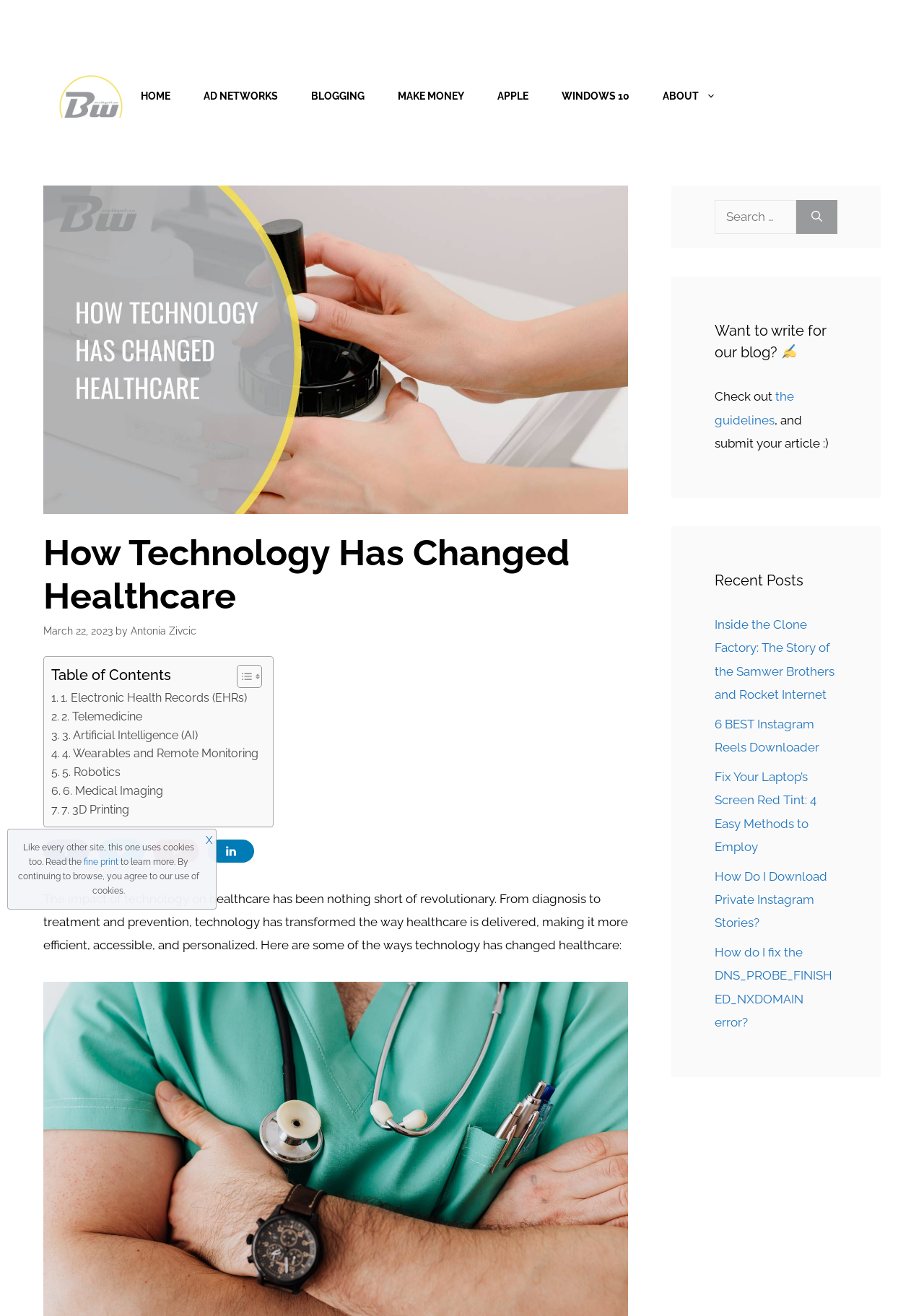Using floating point numbers between 0 and 1, provide the bounding box coordinates in the format (top-left x, top-left y, bottom-right x, bottom-right y). Locate the UI element described here: 6. Medical Imaging

[0.055, 0.594, 0.177, 0.608]